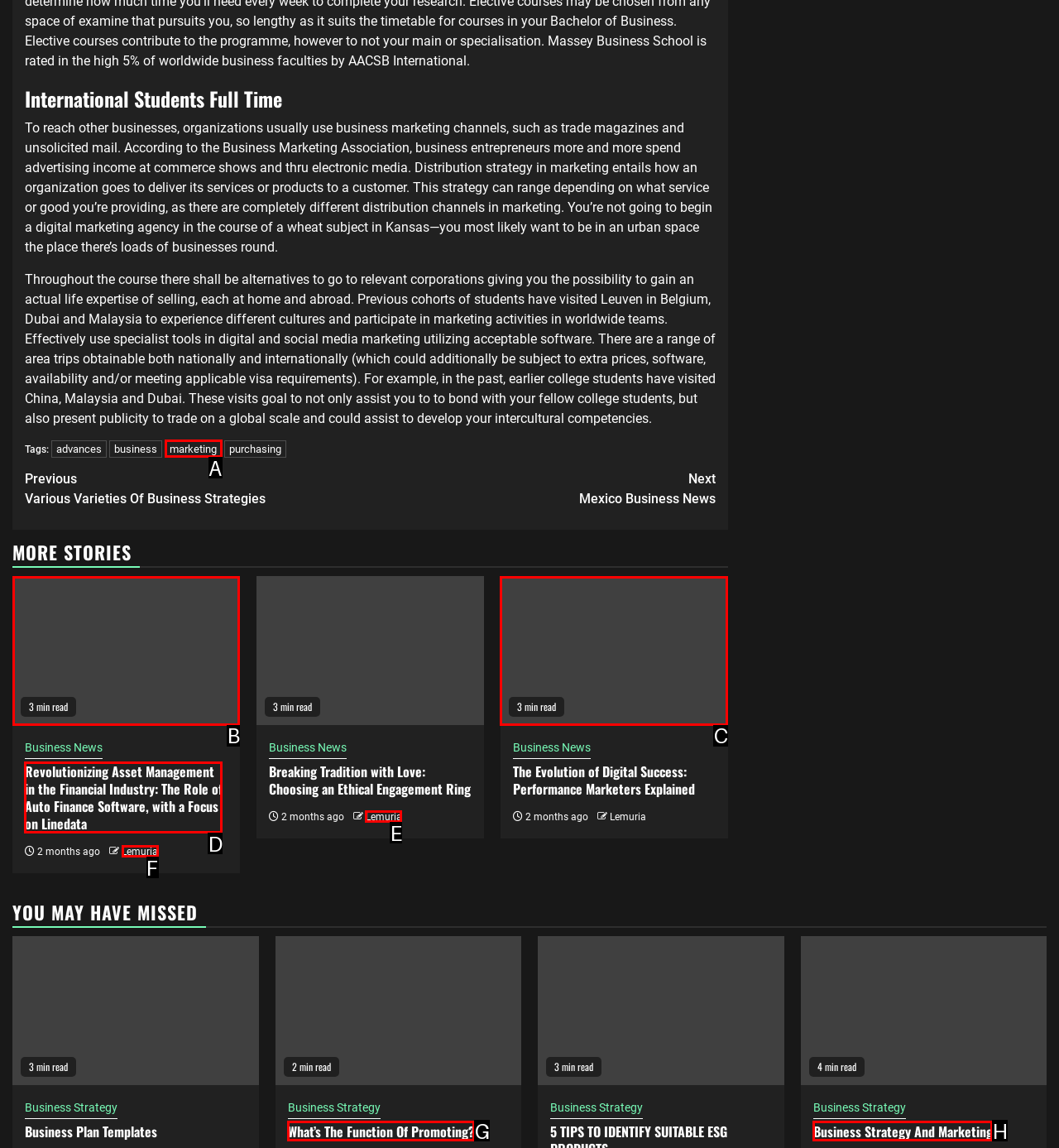Select the HTML element that needs to be clicked to perform the task: Read 'Revolutionizing Asset Management in the Financial Industry: The Role of Auto Finance Software, with a Focus on Linedata'. Reply with the letter of the chosen option.

D